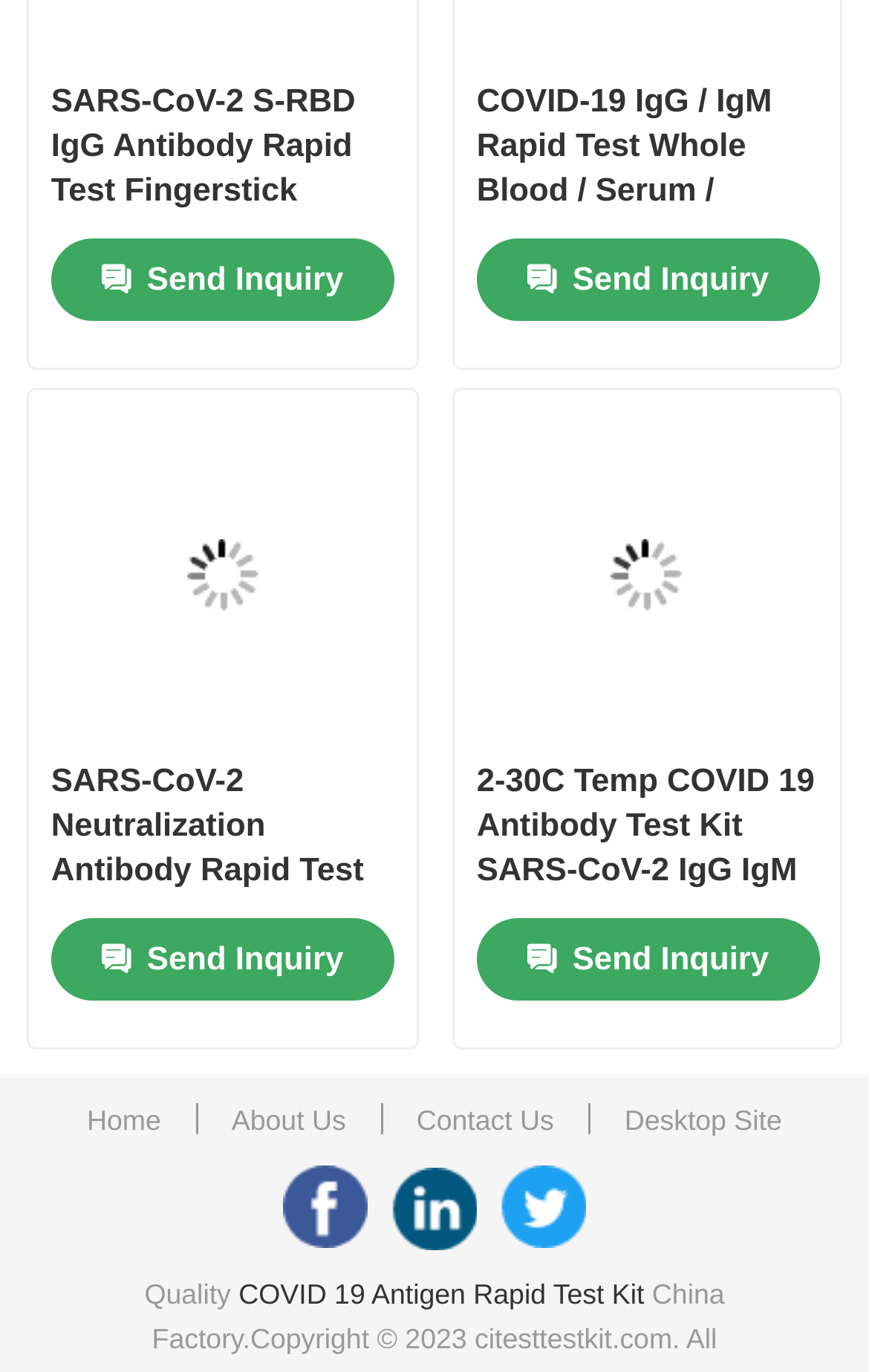Provide the bounding box coordinates of the UI element that matches the description: "parent_node: Search name="s"".

None